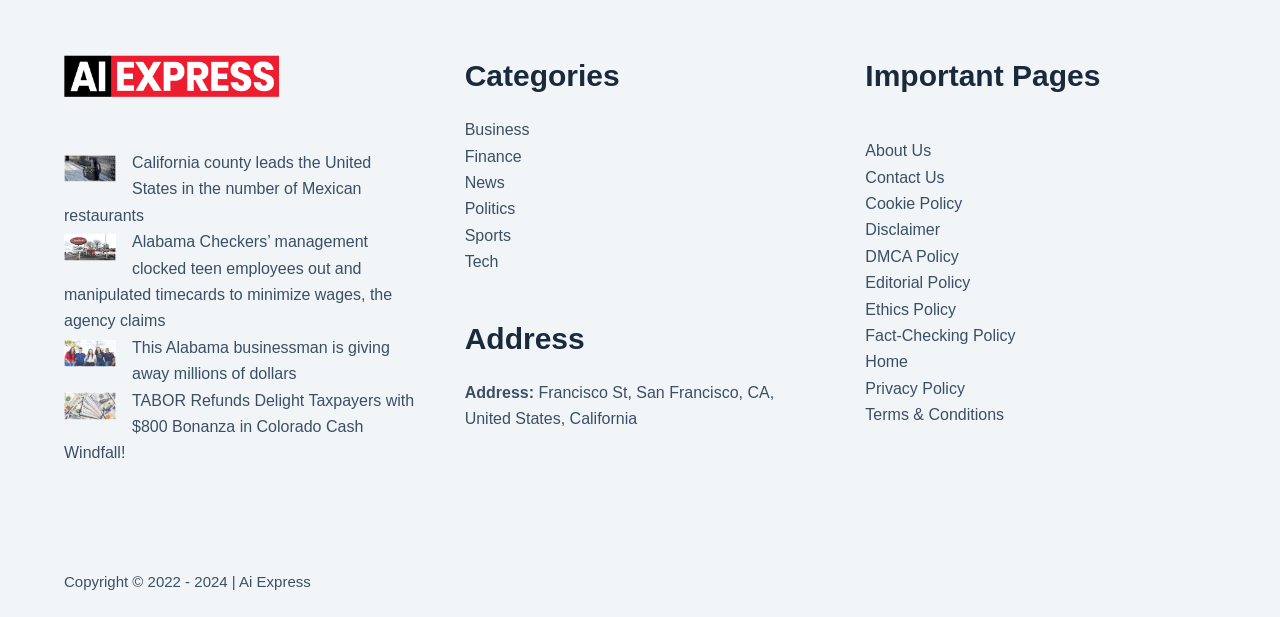Give a concise answer using one word or a phrase to the following question:
What is the name of the policy that deals with fact-checking?

Fact-Checking Policy